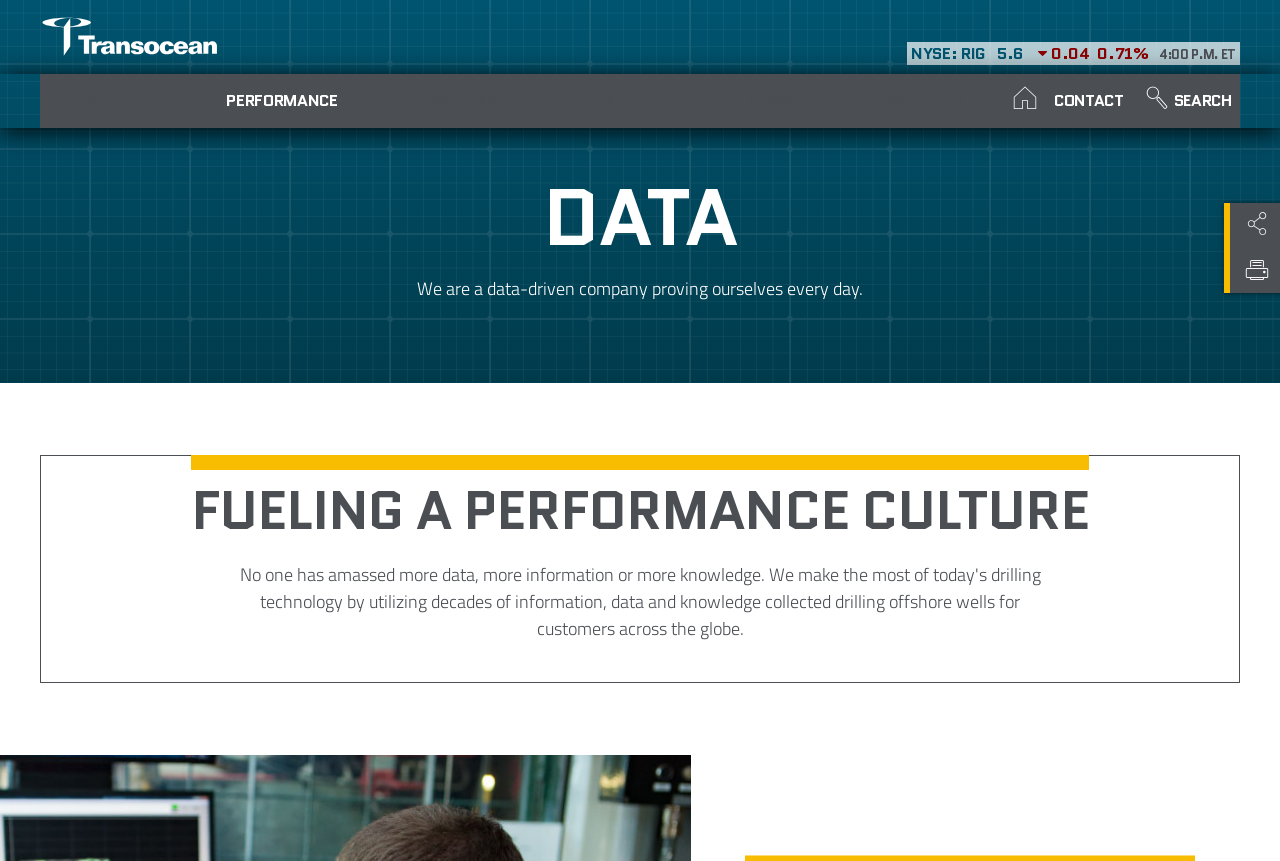Extract the bounding box coordinates for the HTML element that matches this description: "Our Fleet". The coordinates should be four float numbers between 0 and 1, i.e., [left, top, right, bottom].

[0.389, 0.086, 0.496, 0.149]